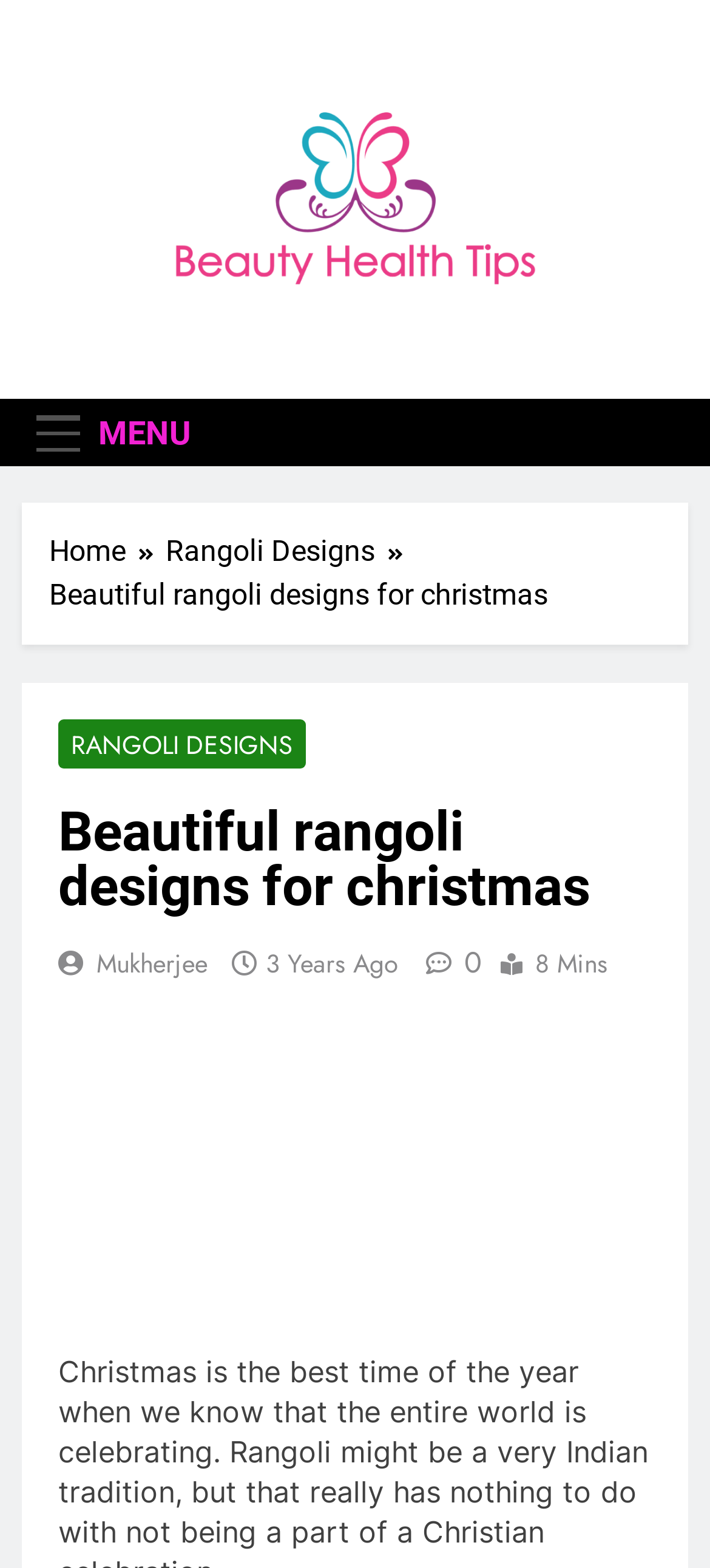How many links are in the breadcrumbs navigation?
Offer a detailed and exhaustive answer to the question.

I counted the number of link elements within the navigation element with the description 'Breadcrumbs', and found two links: 'Home' and 'Rangoli Designs'.